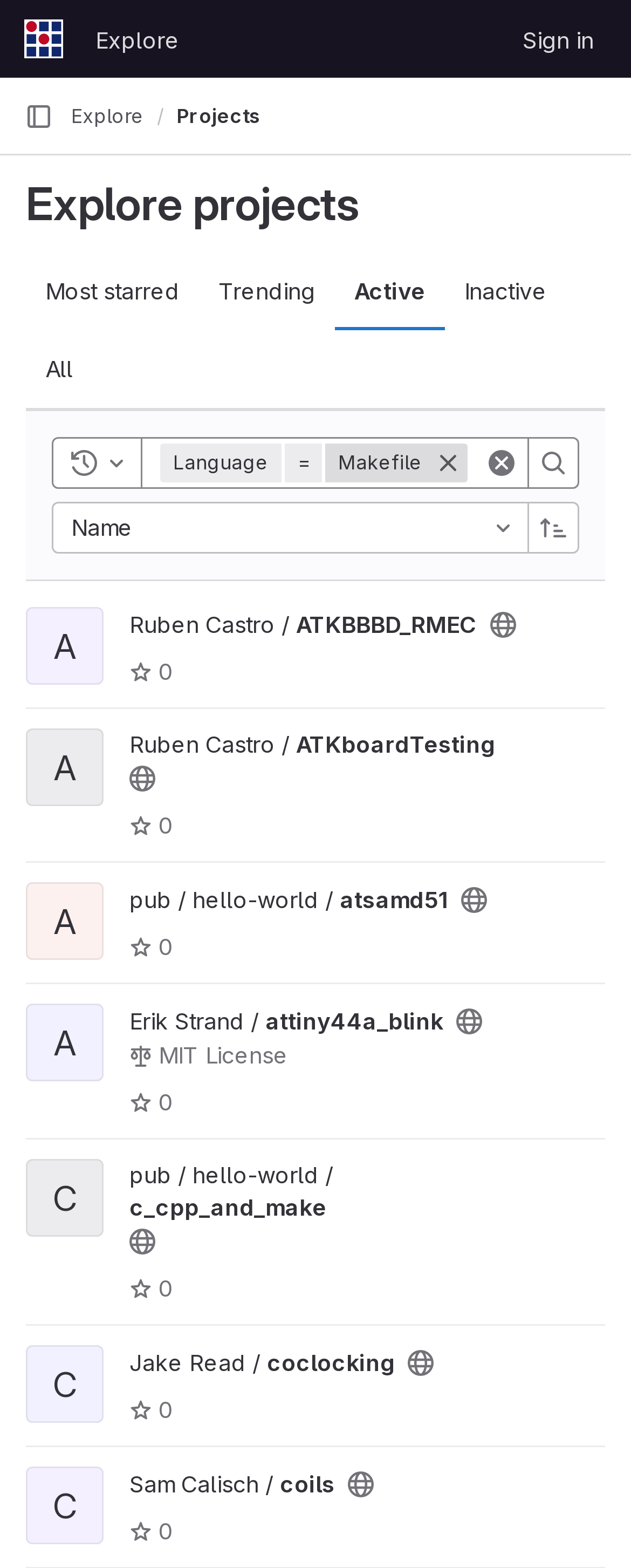What is the language of the first project?
Based on the visual content, answer with a single word or a brief phrase.

Makefile